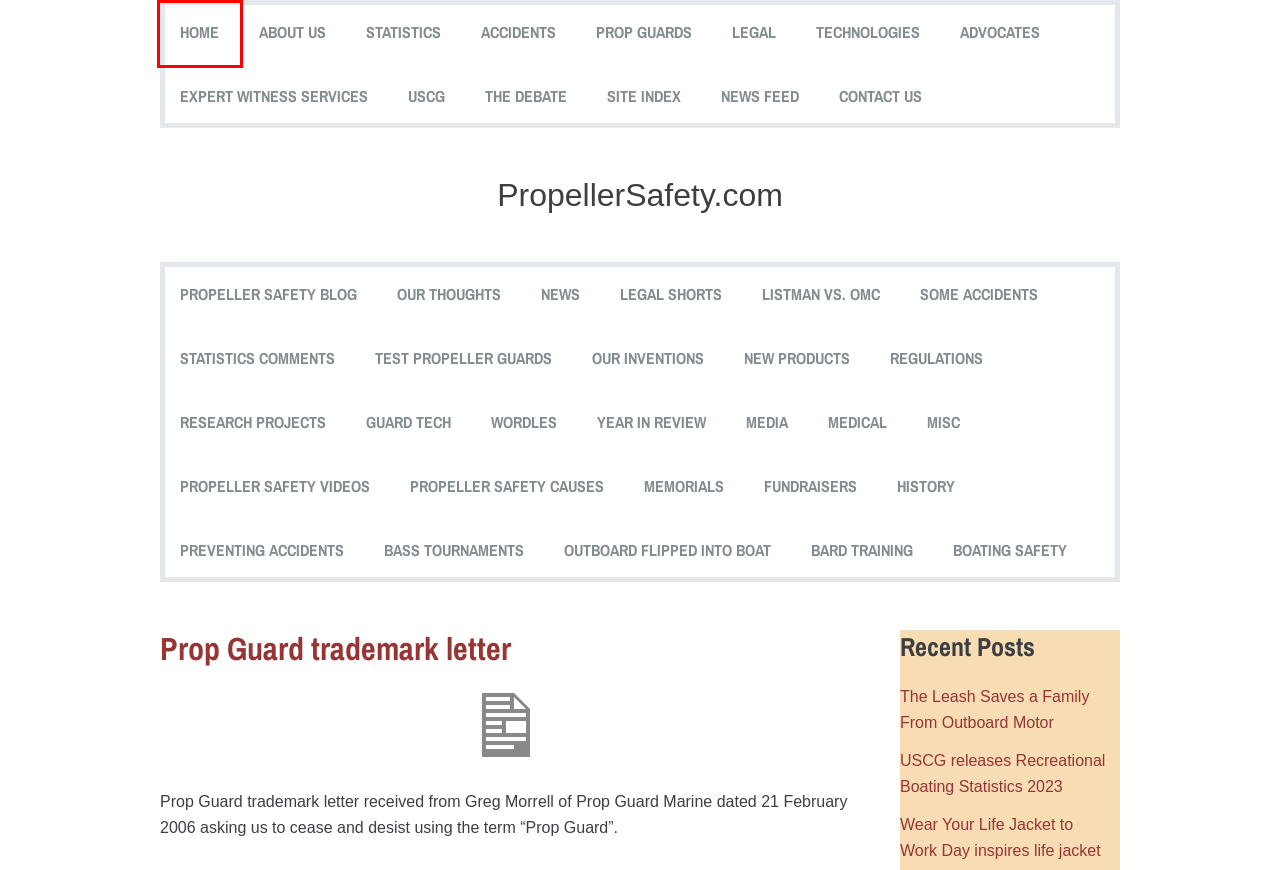You have a screenshot of a webpage with a red bounding box highlighting a UI element. Your task is to select the best webpage description that corresponds to the new webpage after clicking the element. Here are the descriptions:
A. Propeller Safety | All Aspects of Boat Propeller Safety
B. Site Map / Index
C. Guard Technologies | PropellerSafety.com
D. USCG releases Recreational Boating Statistics 2023
E. New Products | PropellerSafety.com
F. Year in Review | PropellerSafety.com
G. Preventing Propeller Accidents | PropellerSafety.com
H. News FBPS

A